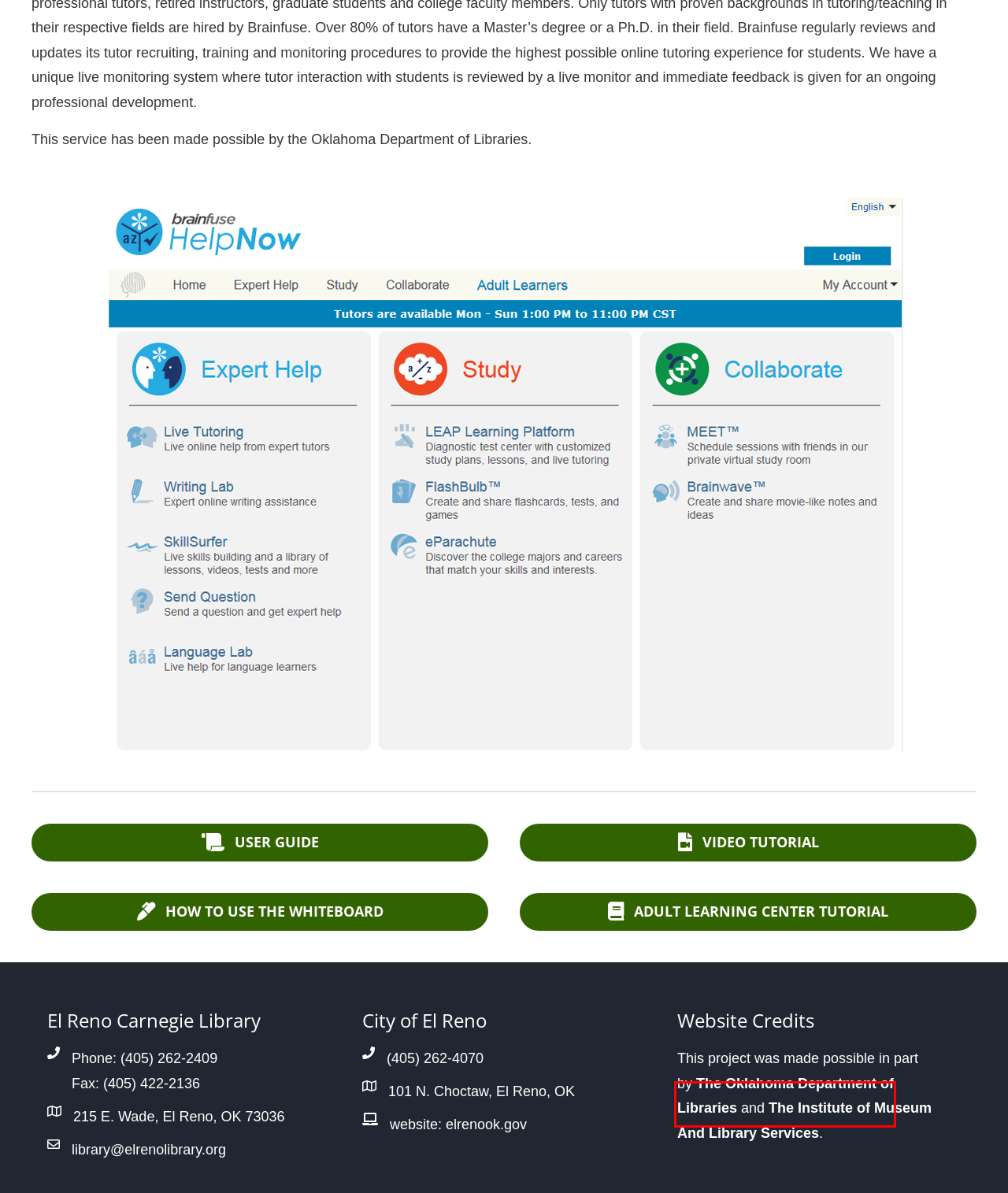You are given a screenshot of a webpage with a red bounding box around an element. Choose the most fitting webpage description for the page that appears after clicking the element within the red bounding box. Here are the candidates:
A. Group Tours & Library Visits – El Reno Carnegie Library
B. Library Board – El Reno Carnegie Library
C. Institute of Museum and Library Services
D. El Reno, OK | Official Website
E. About – El Reno Carnegie Library
F. Reading Challenges – El Reno Carnegie Library
G. Department of Libraries
H. Resources – El Reno Carnegie Library

G